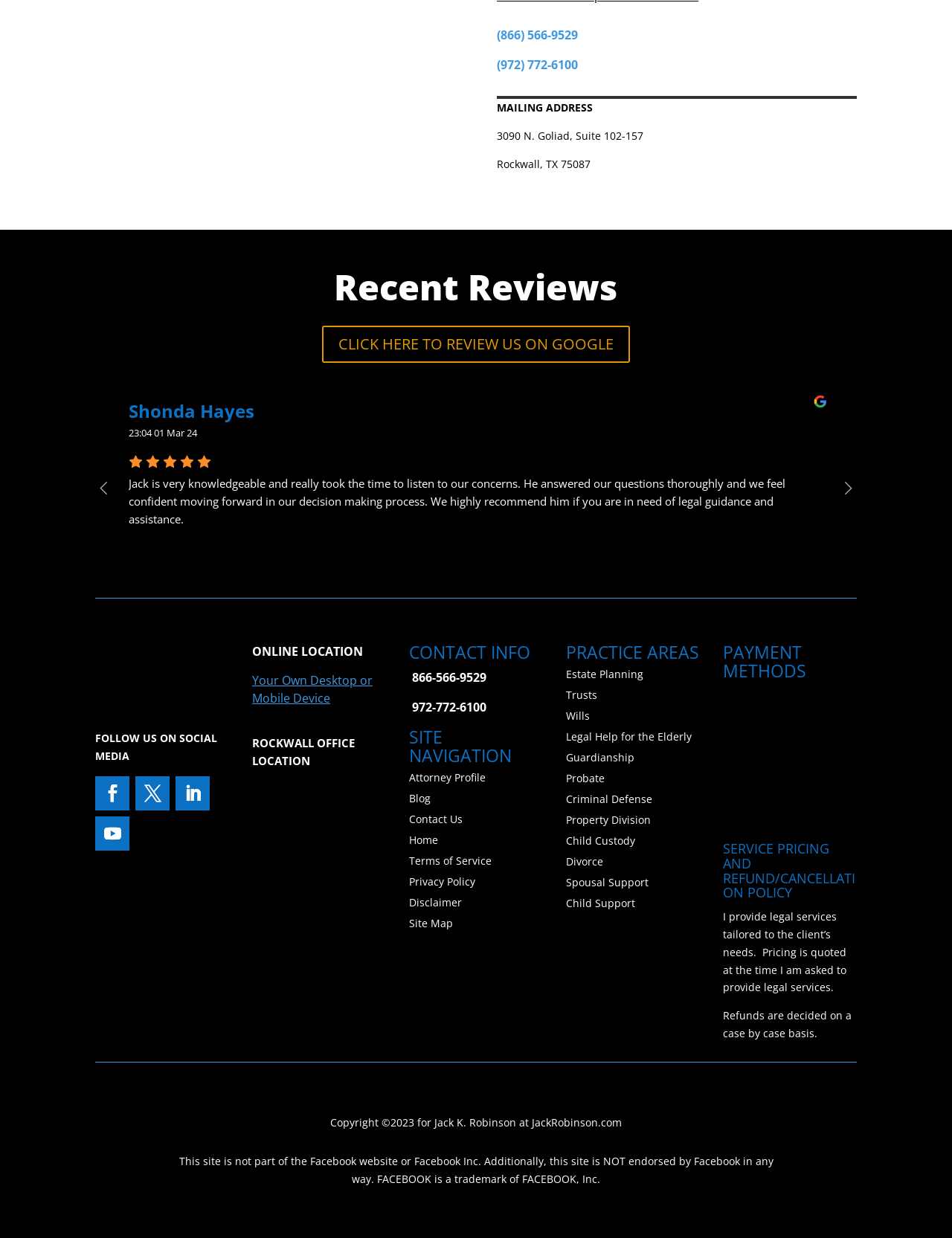Pinpoint the bounding box coordinates of the clickable element to carry out the following instruction: "View the Rockwall office location."

[0.265, 0.594, 0.373, 0.62]